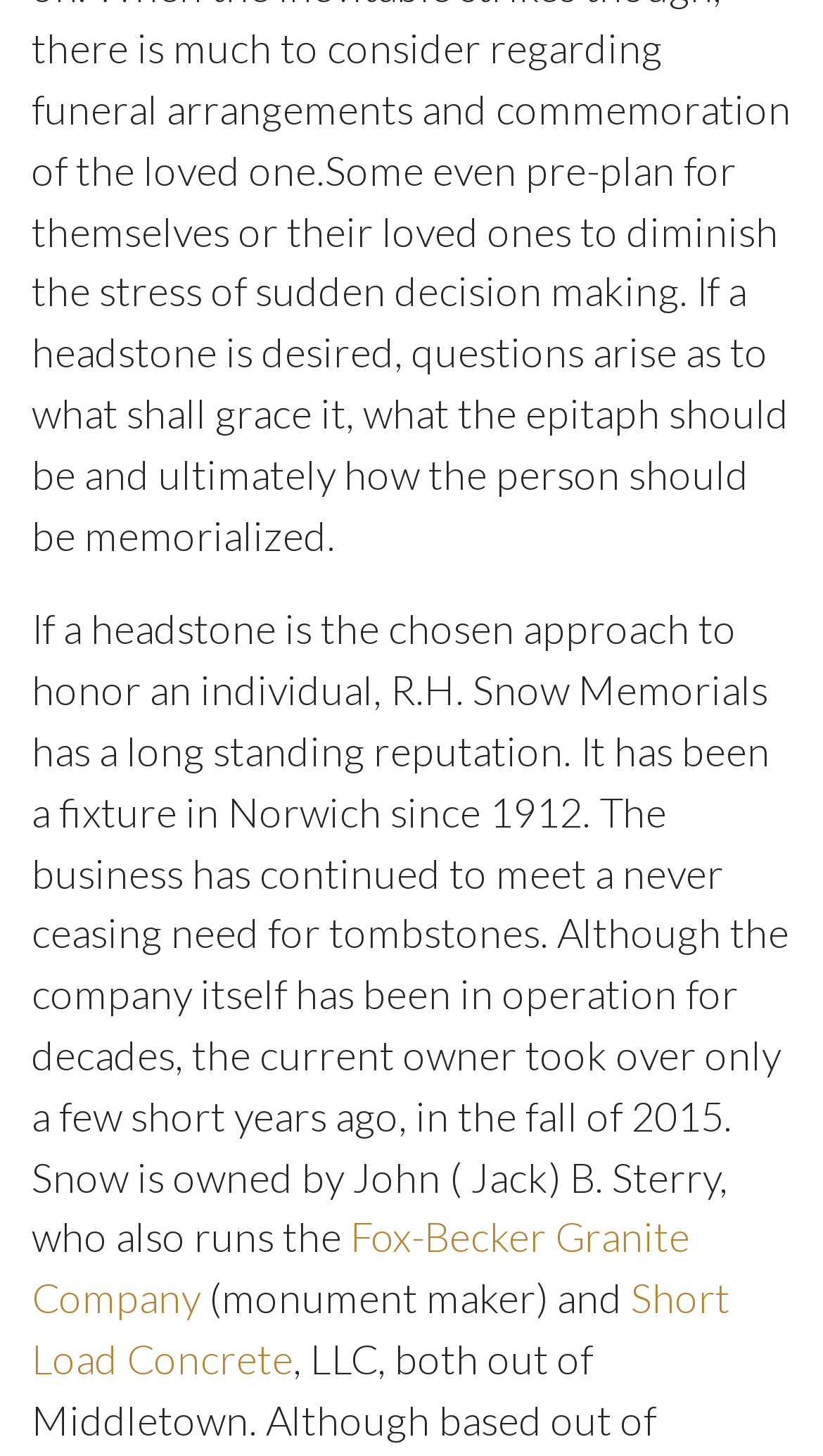Based on the element description "Short Load Concrete", predict the bounding box coordinates of the UI element.

[0.038, 0.874, 0.887, 0.95]